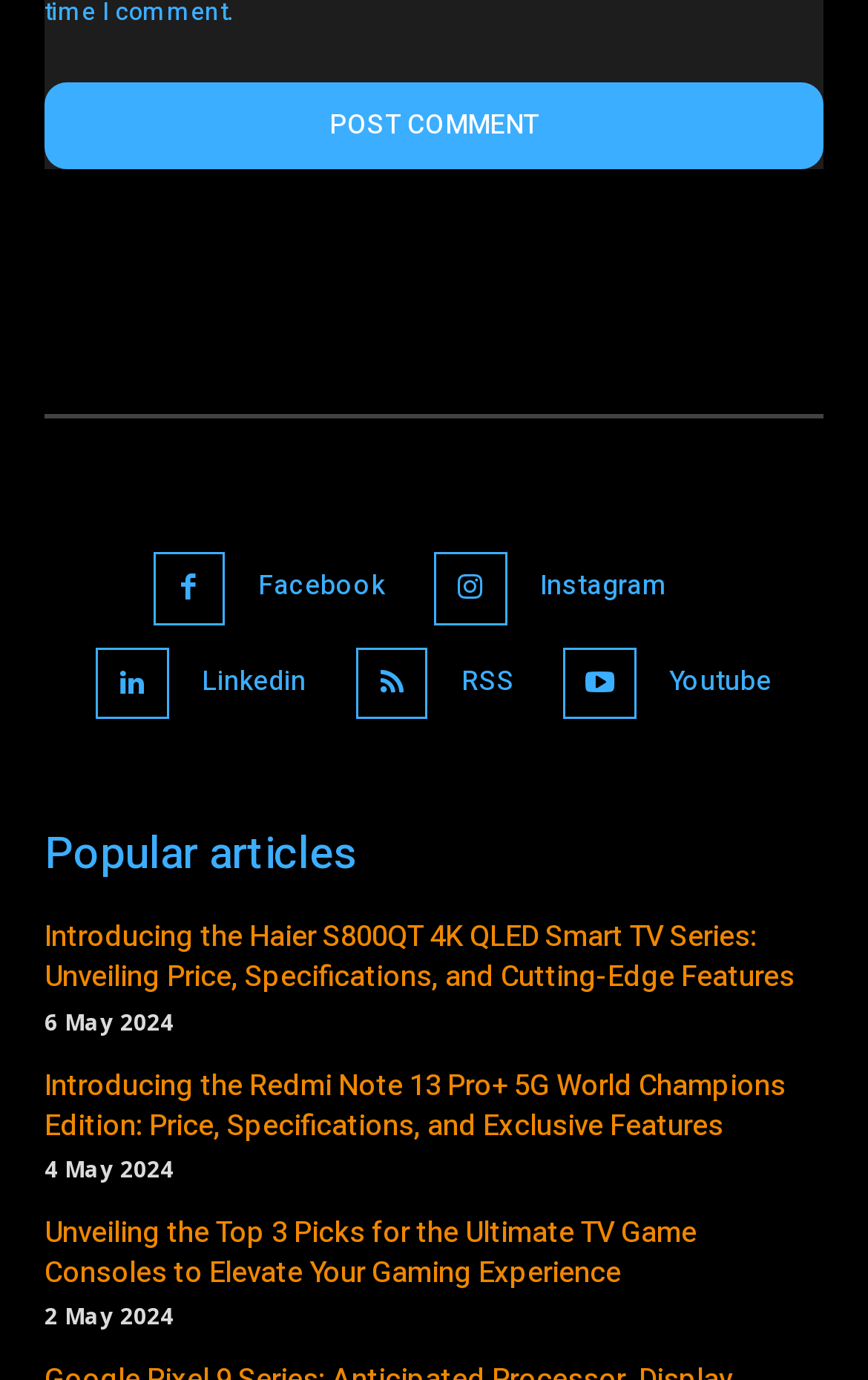Can you find the bounding box coordinates for the element that needs to be clicked to execute this instruction: "Check the date of the Redmi Note 13 Pro+ 5G World Champions Edition article"? The coordinates should be given as four float numbers between 0 and 1, i.e., [left, top, right, bottom].

[0.051, 0.835, 0.2, 0.858]